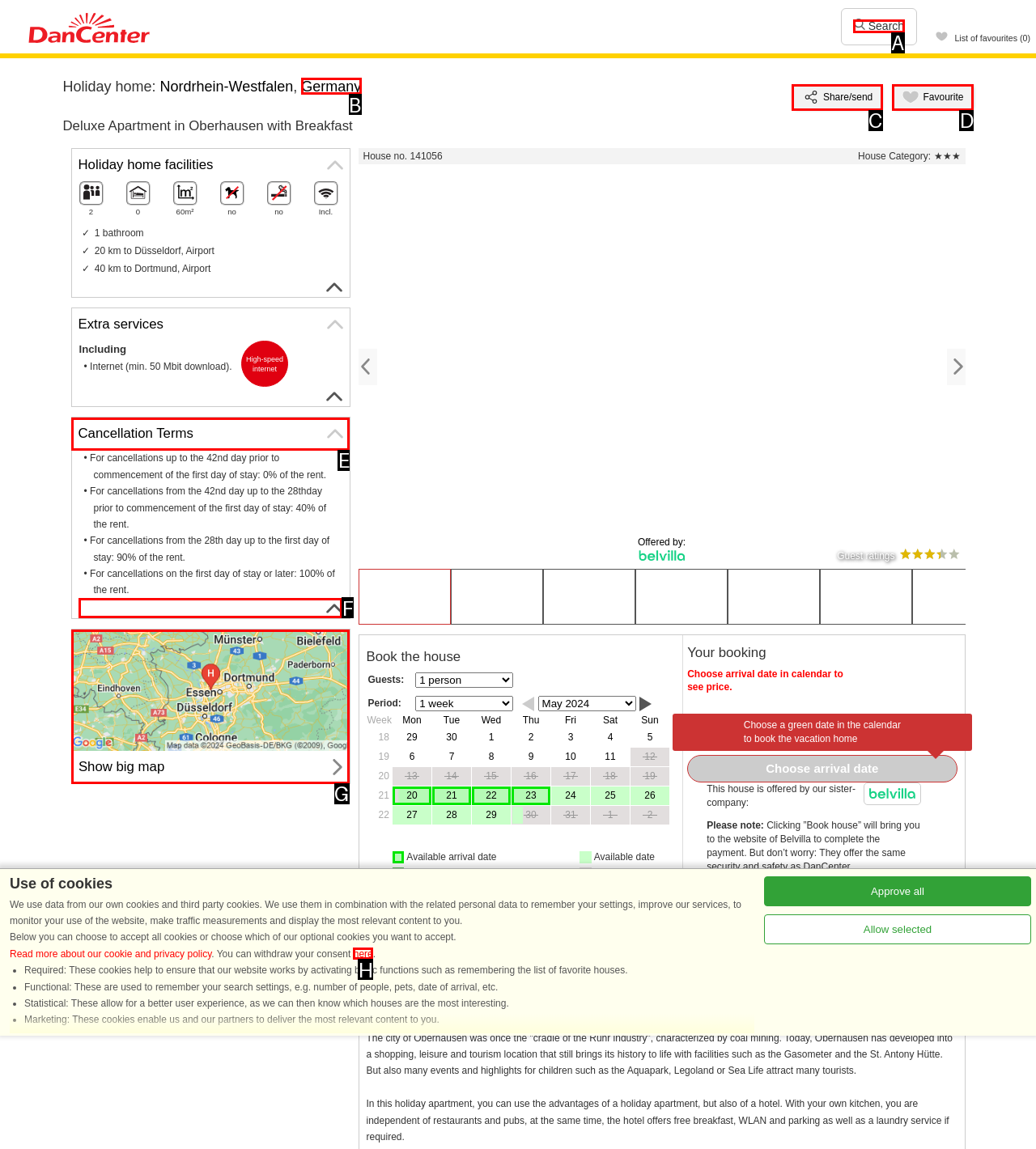Identify the correct option to click in order to accomplish the task: Show big map Provide your answer with the letter of the selected choice.

G